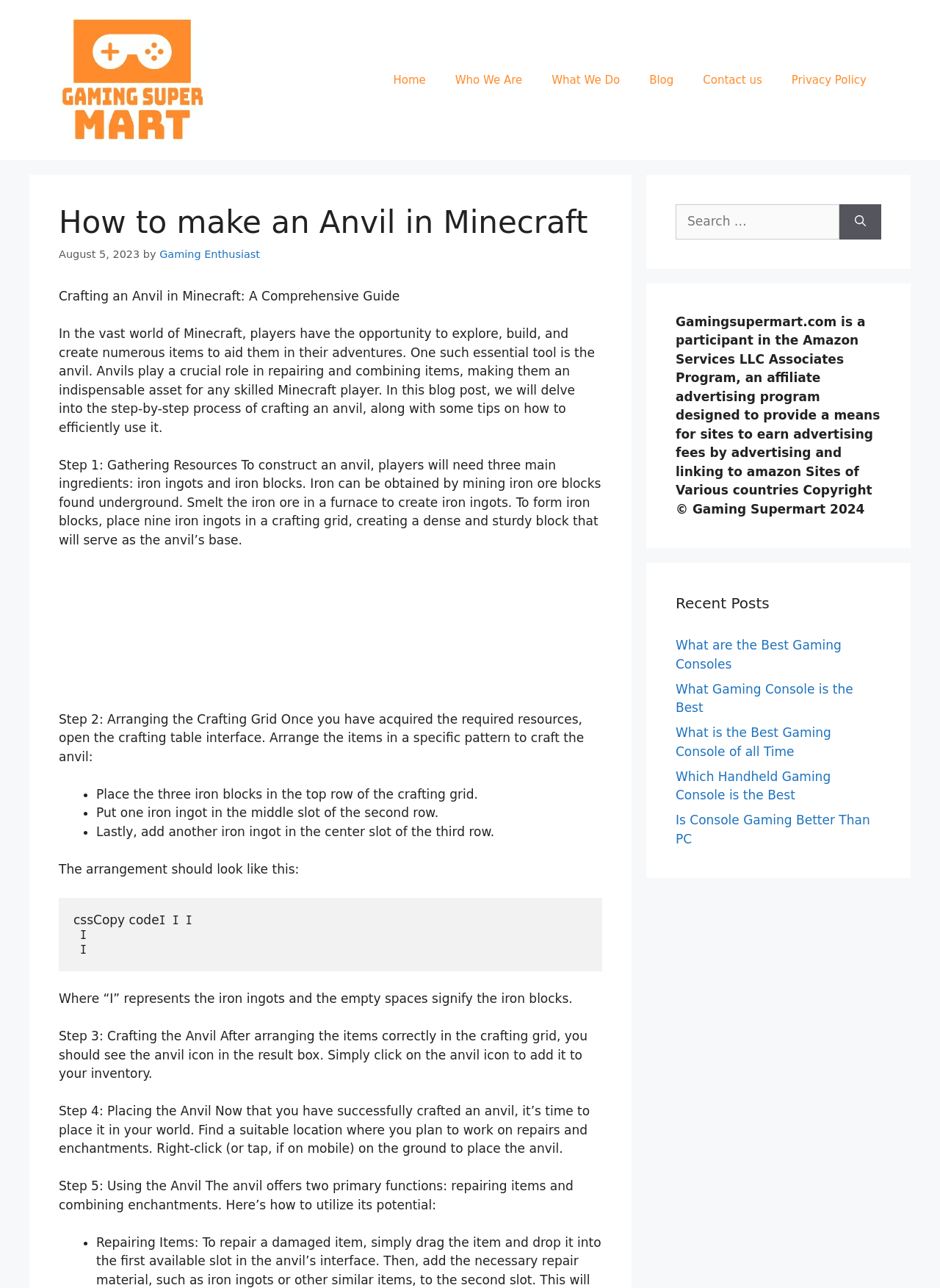How many links are in the primary navigation?
Please provide a comprehensive answer based on the information in the image.

I counted the number of link elements within the primary navigation element, which are 'Home', 'Who We Are', 'What We Do', 'Blog', 'Contact us', 'Privacy Policy'.